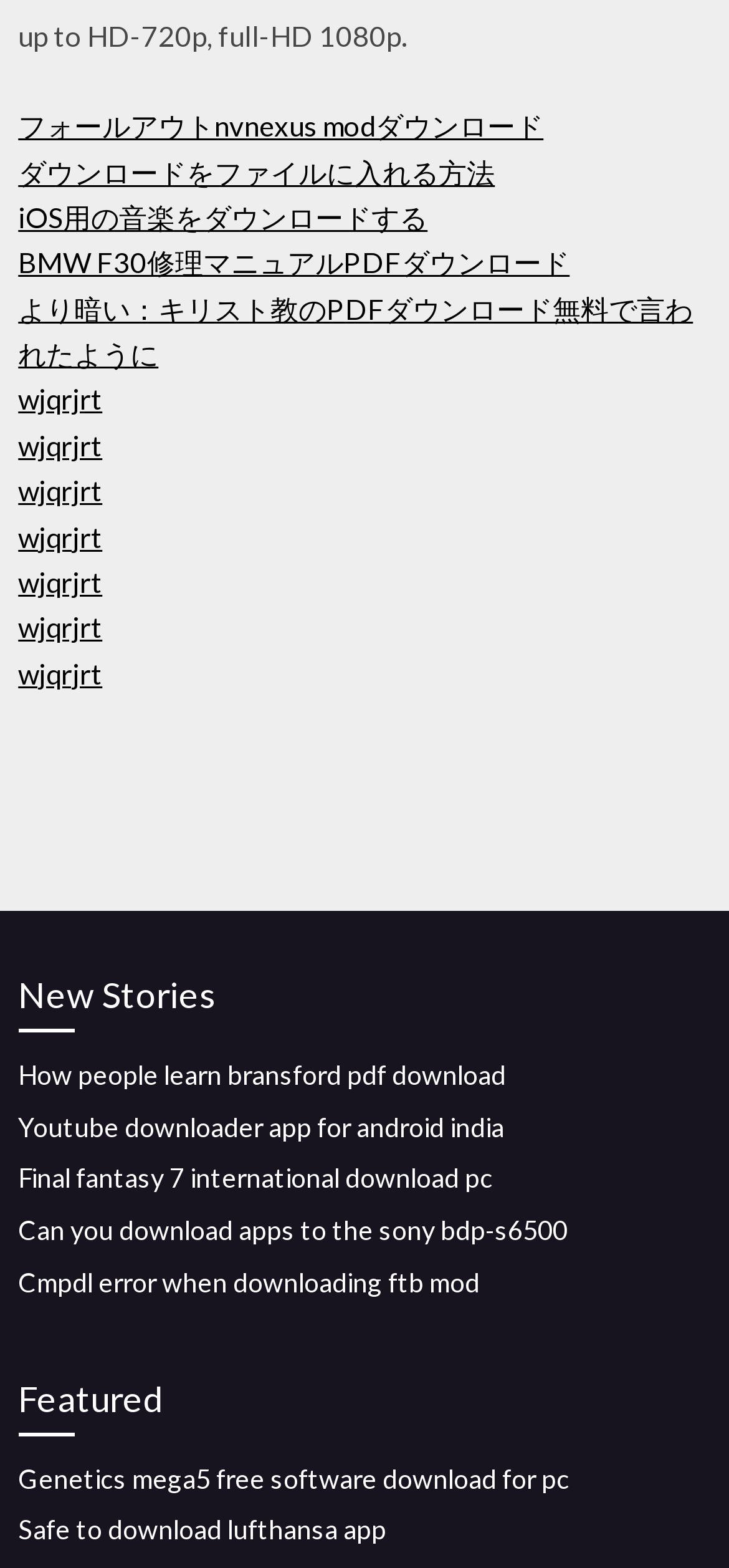Find the bounding box coordinates for the area you need to click to carry out the instruction: "Download Fallout NVNexus mod". The coordinates should be four float numbers between 0 and 1, indicated as [left, top, right, bottom].

[0.025, 0.069, 0.746, 0.091]